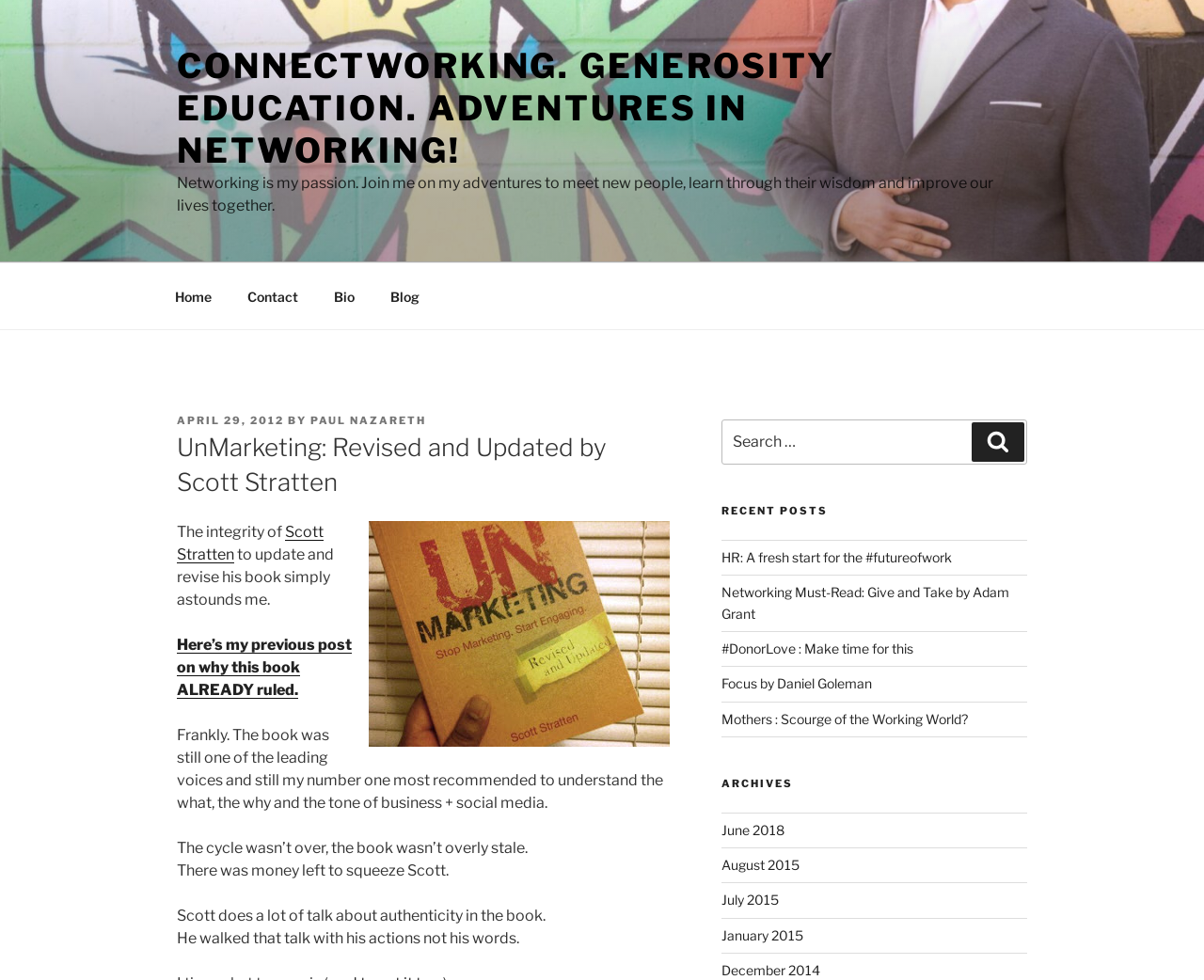Please determine the bounding box coordinates of the section I need to click to accomplish this instruction: "Search for something".

[0.599, 0.428, 0.853, 0.474]